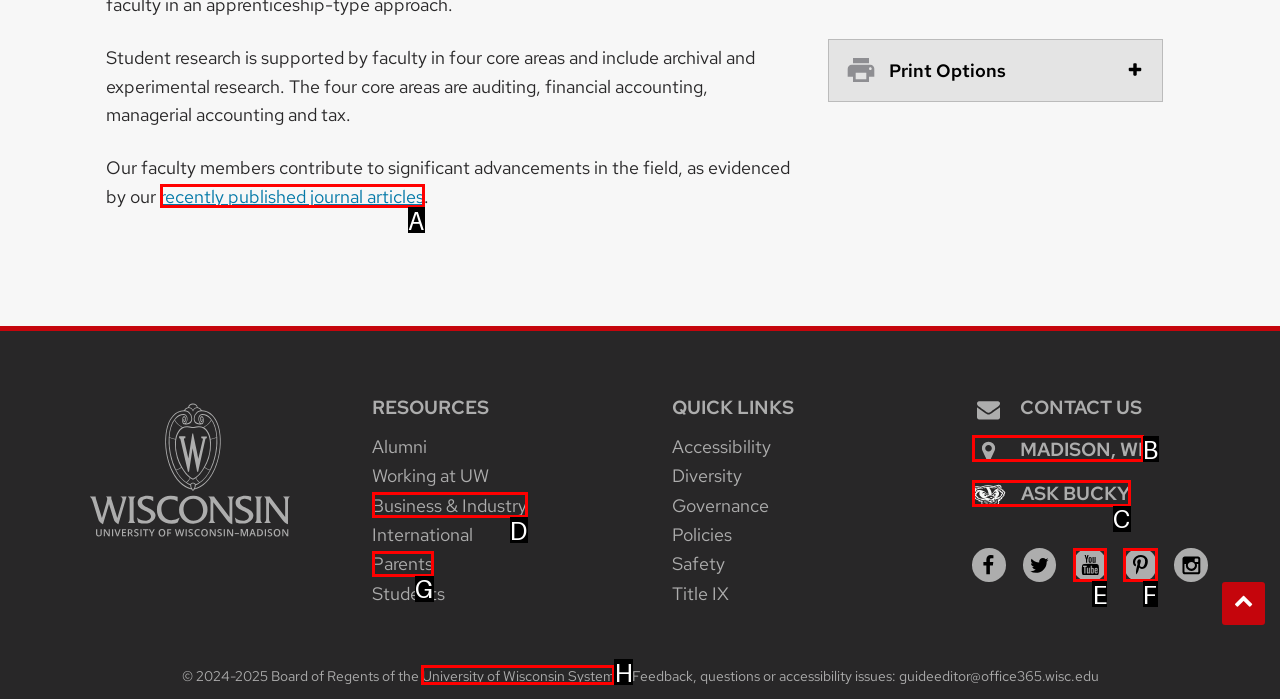From the choices provided, which HTML element best fits the description: recently published journal articles? Answer with the appropriate letter.

A